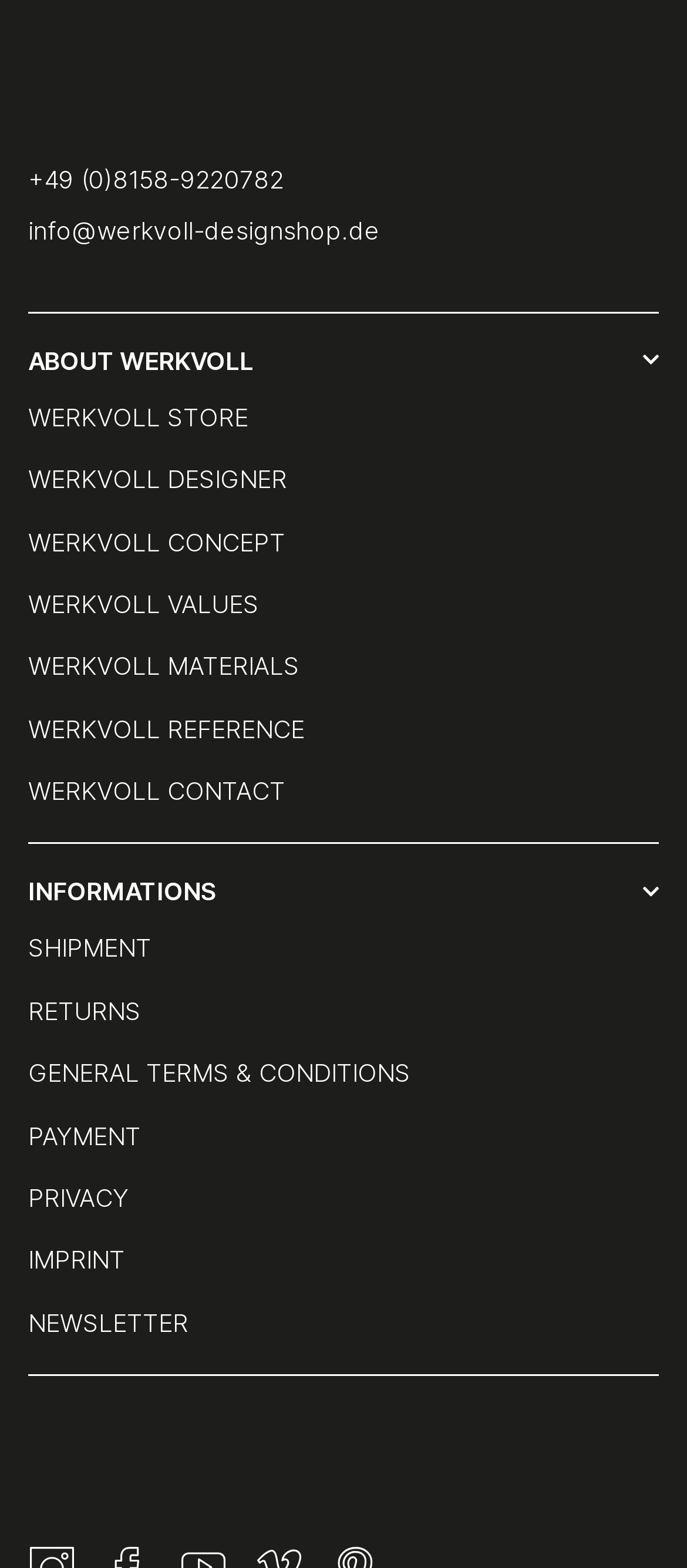Locate the bounding box coordinates of the area where you should click to accomplish the instruction: "View the Umweltpaket Bayern Zertifikat image".

[0.041, 0.897, 0.597, 0.921]